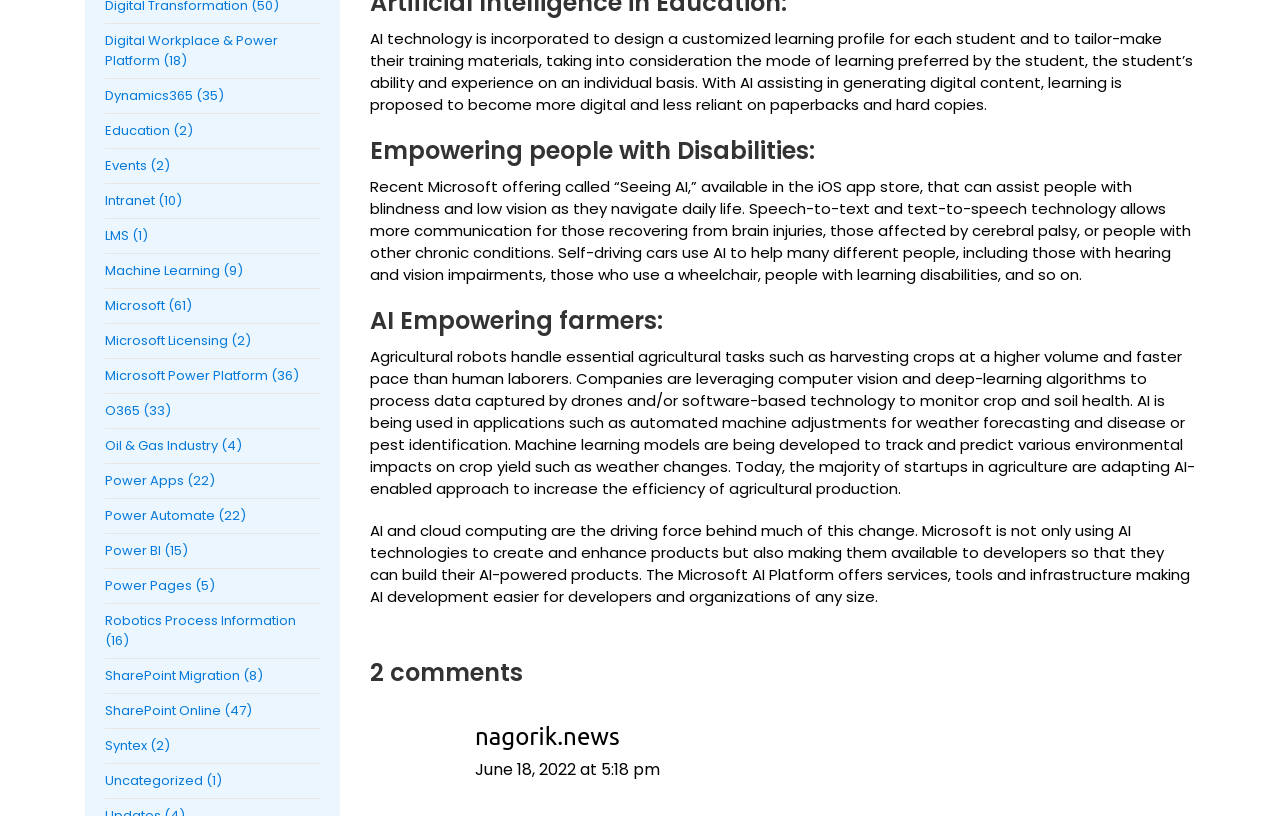Use a single word or phrase to answer the question:
What is the purpose of the 'Seeing AI' app?

Assist people with blindness and low vision